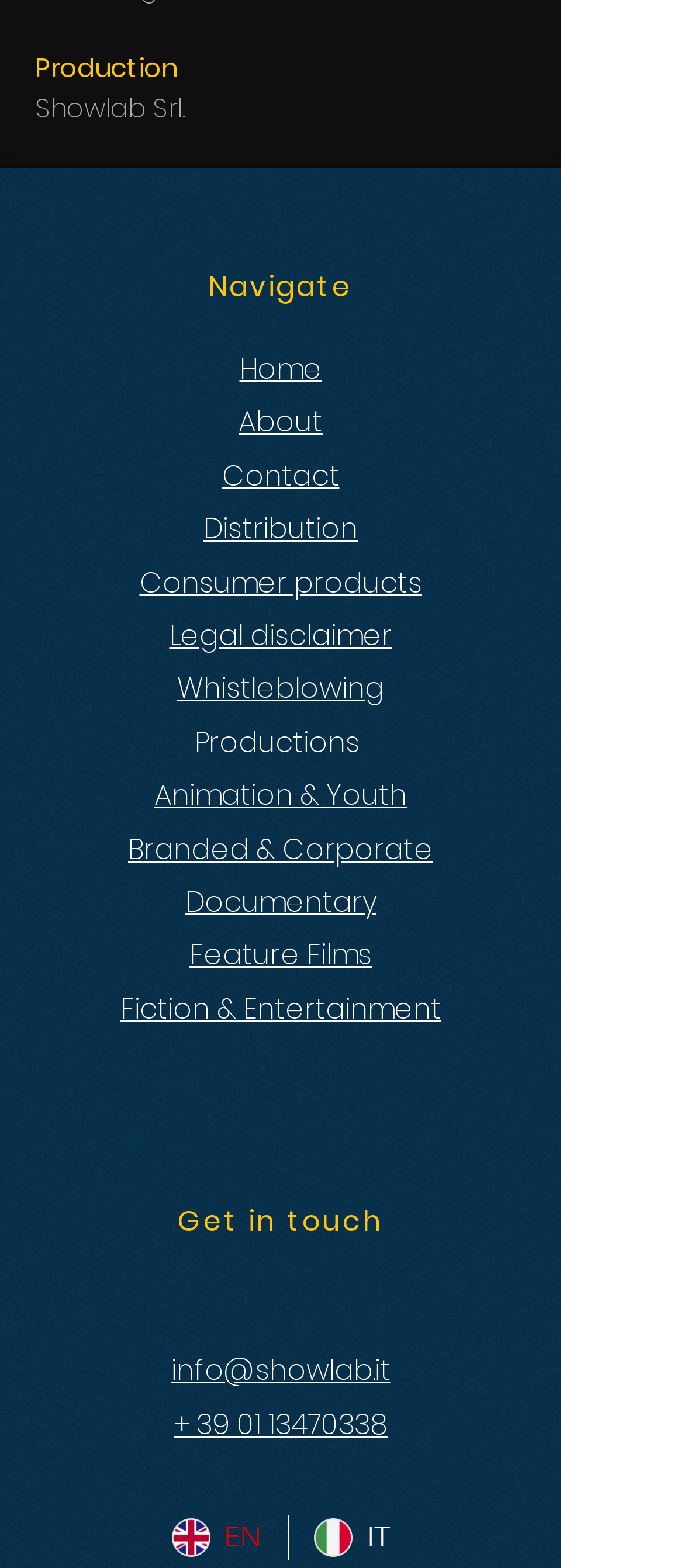Use a single word or phrase to respond to the question:
What is the language currently selected?

English